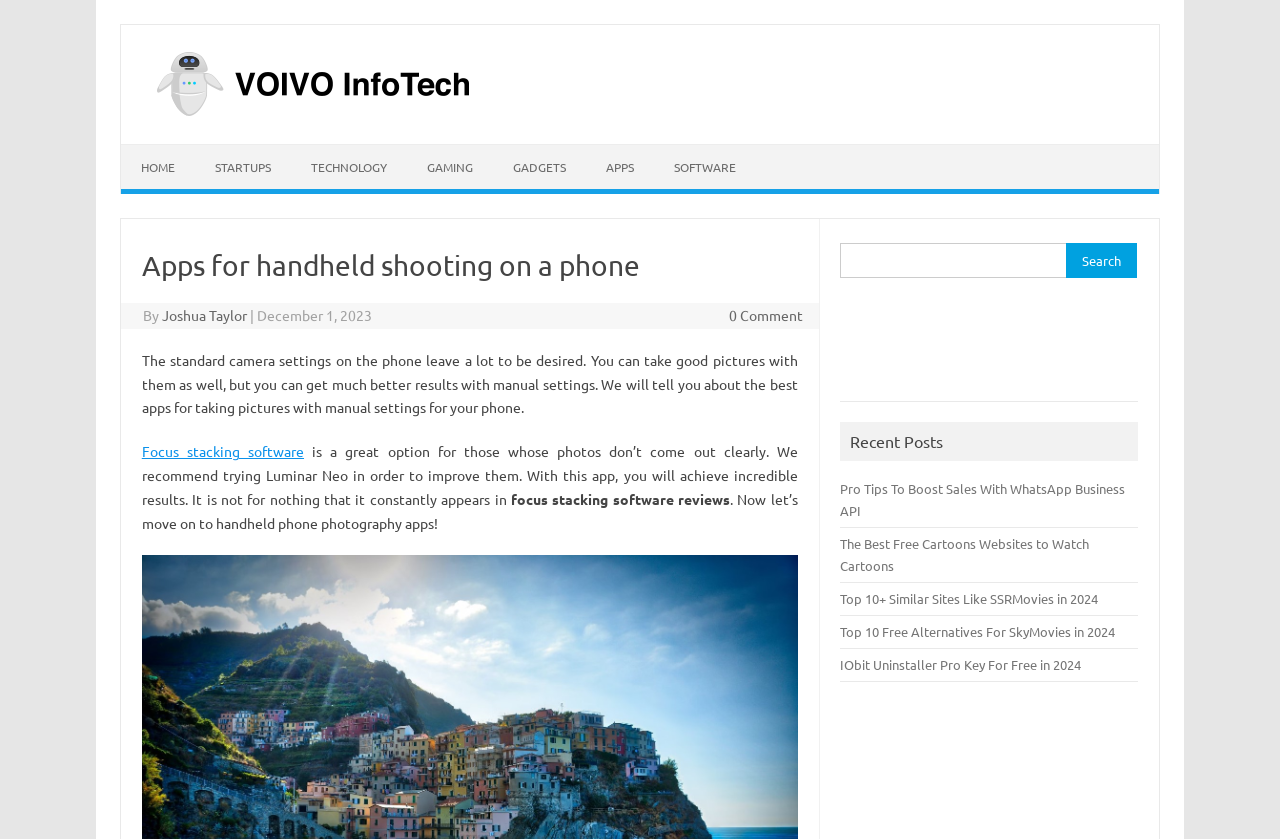Provide a brief response in the form of a single word or phrase:
What is the name of the app recommended for handheld phone photography?

Luminar Neo